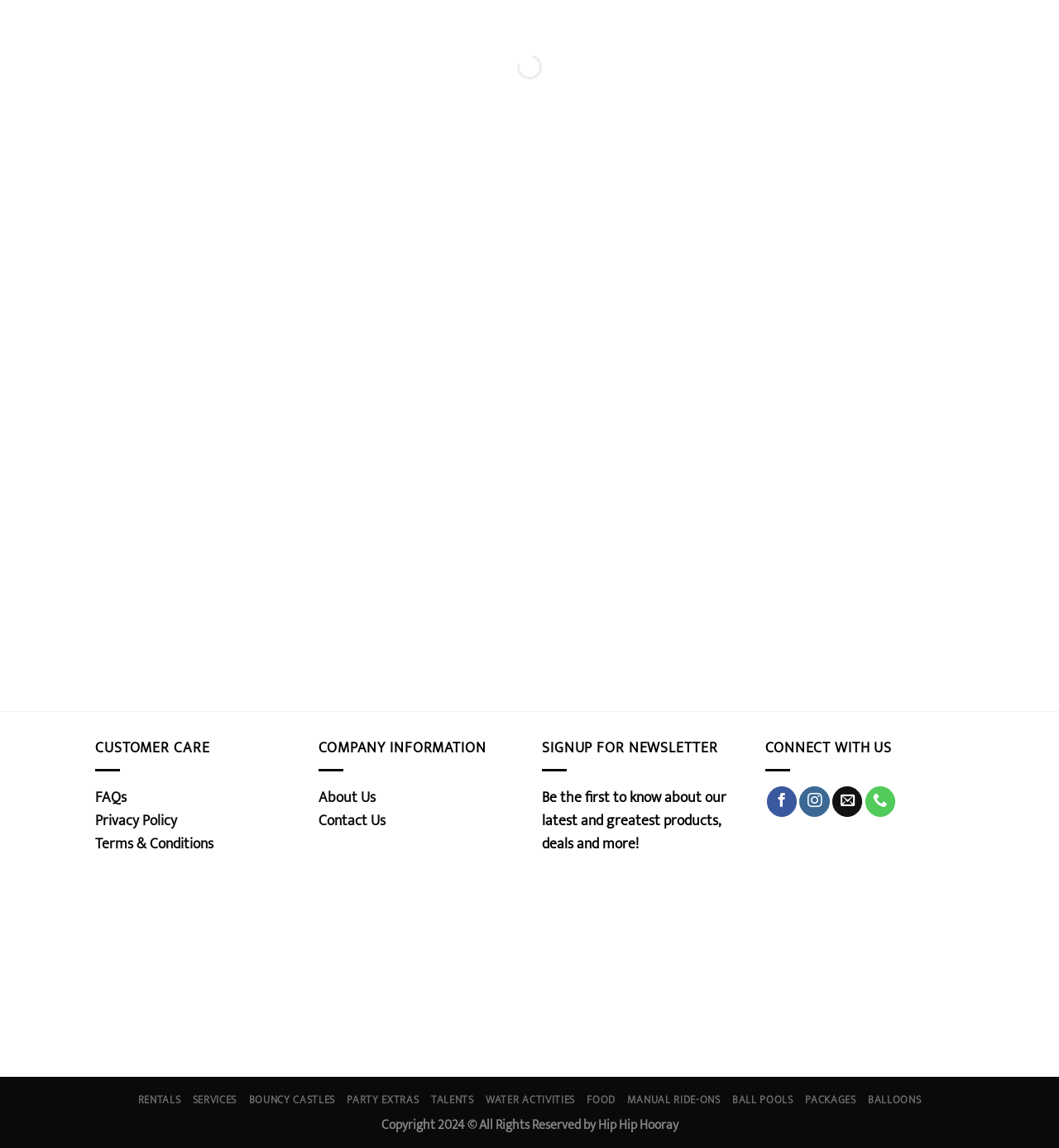Can you find the bounding box coordinates for the element that needs to be clicked to execute this instruction: "View FAQs"? The coordinates should be given as four float numbers between 0 and 1, i.e., [left, top, right, bottom].

[0.09, 0.684, 0.12, 0.705]